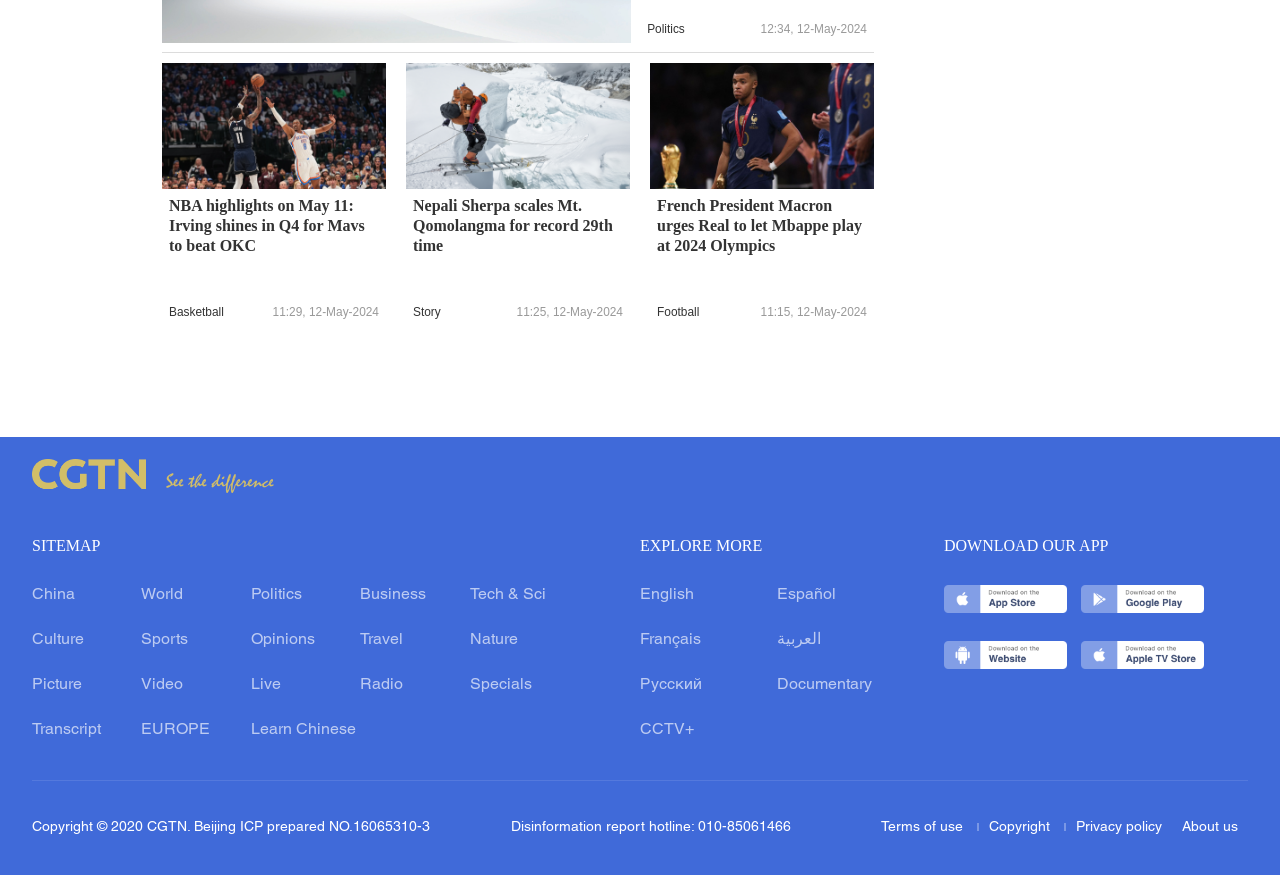Respond to the question below with a single word or phrase:
What is the category of the news article 'NBA highlights on May 11: Irving shines in Q4 for Mavs to beat OKC'?

Basketball